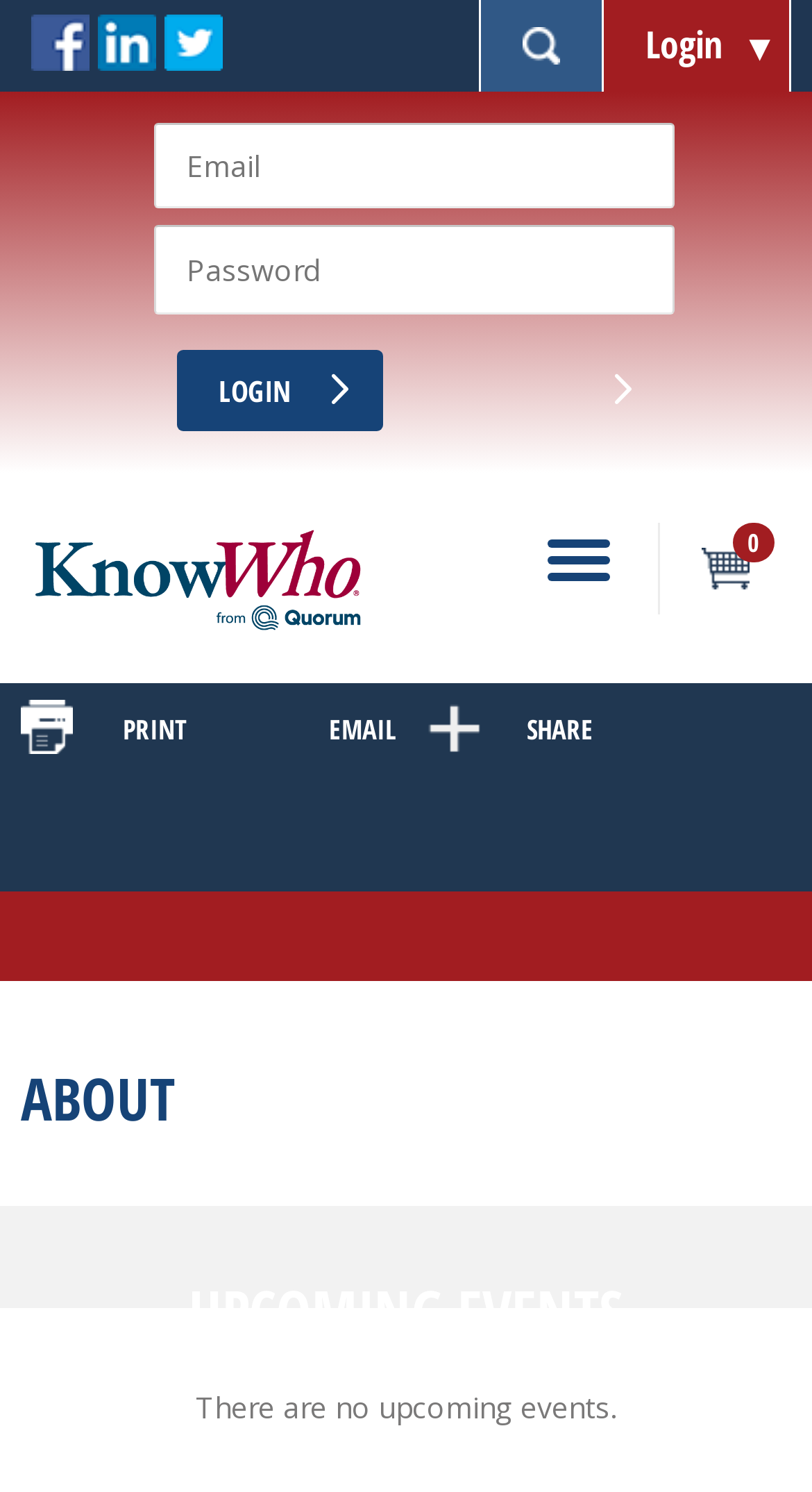Illustrate the webpage's structure and main components comprehensively.

The webpage is about KnowWho, a company that connects people with elected officials and their staffs. At the top, there is a header section with social media links to Facebook, LinkedIn, and Twitter on the left, and a login section with email and password textboxes and a login button on the right. Below the header, there is a prominent link to KnowWho with an accompanying image.

The main navigation menu is located below the header, with links to various sections such as Products, By Platform, By Data, By Market, Candidate List Services, and Demos. These links are stacked vertically, taking up the full width of the page.

On the right side of the page, there are additional links to share the page via email or print. Below these links, there is a main content section with a heading that reads "About". This section appears to be the main focus of the page, with a brief description of KnowWho's services.

Further down the page, there is a section with a heading that reads "UPCOMING EVENTS". However, there are no upcoming events listed, with a message stating "There are no upcoming events."